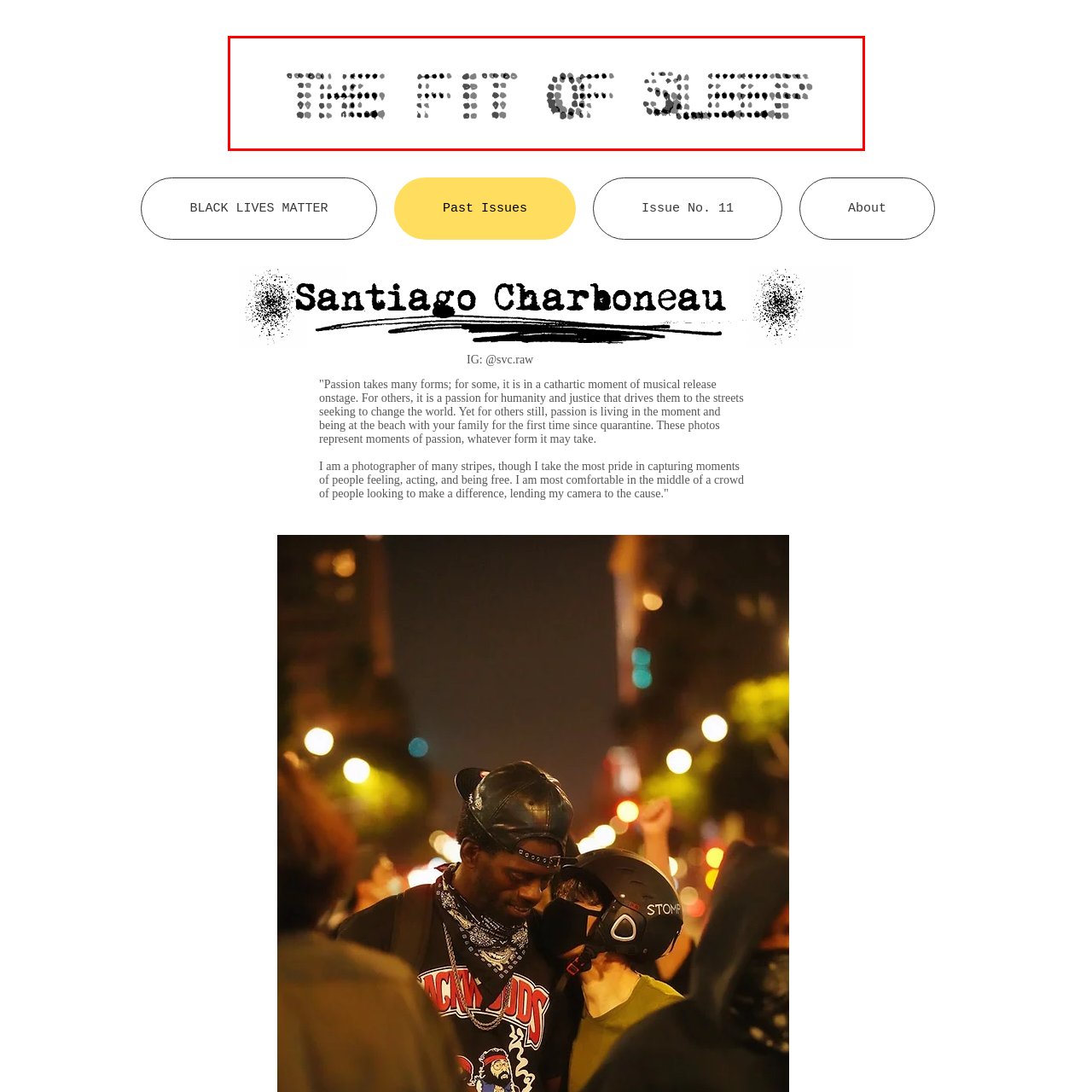What themes are reflected in the creative representation of the text?
Inspect the image enclosed by the red bounding box and respond with as much detail as possible.

The caption suggests that the creative representation of the text reflects themes of modernity and artistic expression, which resonate with a contemporary audience interested in unique visual aesthetics.